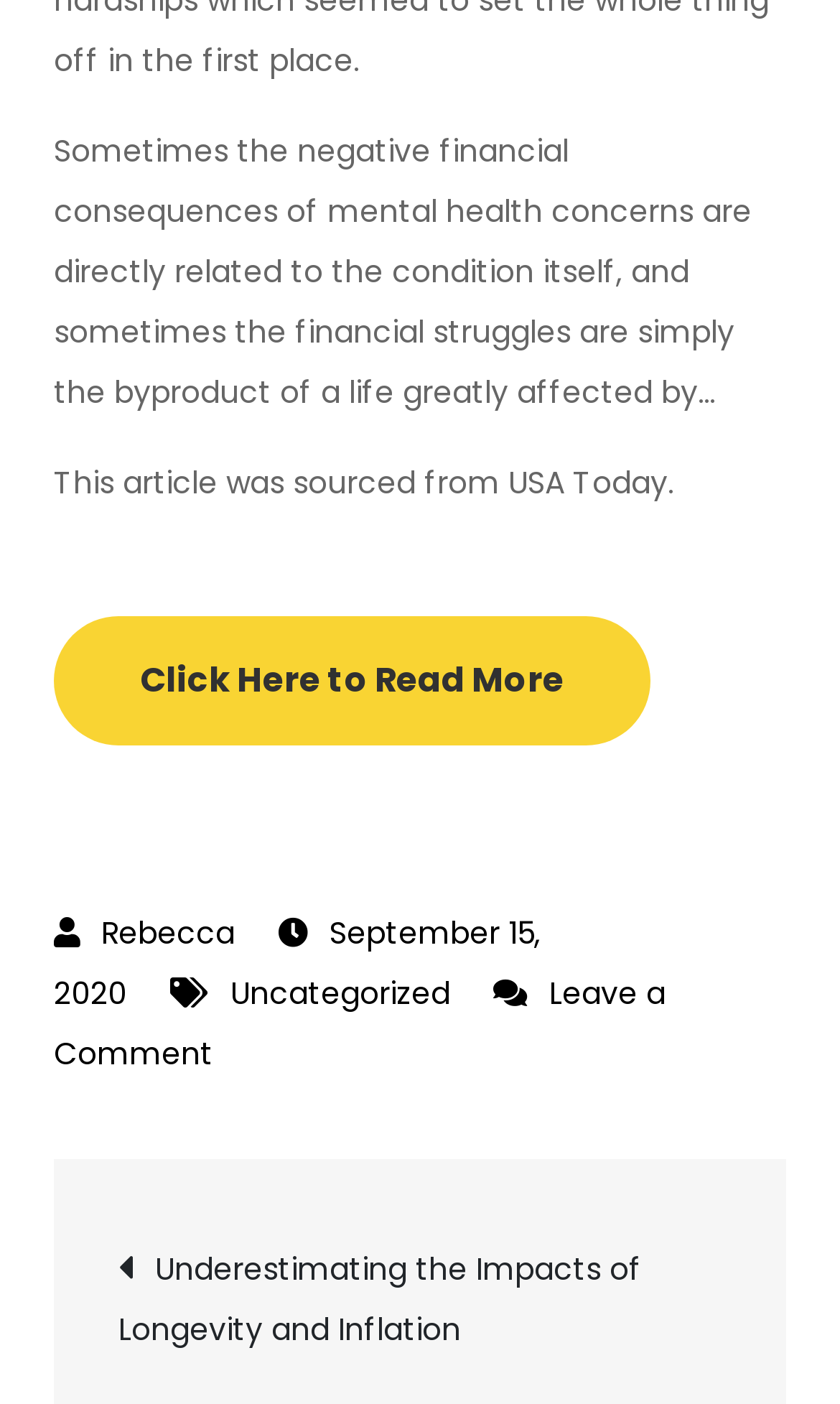Extract the bounding box coordinates of the UI element described: "Click Here to Read More". Provide the coordinates in the format [left, top, right, bottom] with values ranging from 0 to 1.

[0.064, 0.439, 0.774, 0.531]